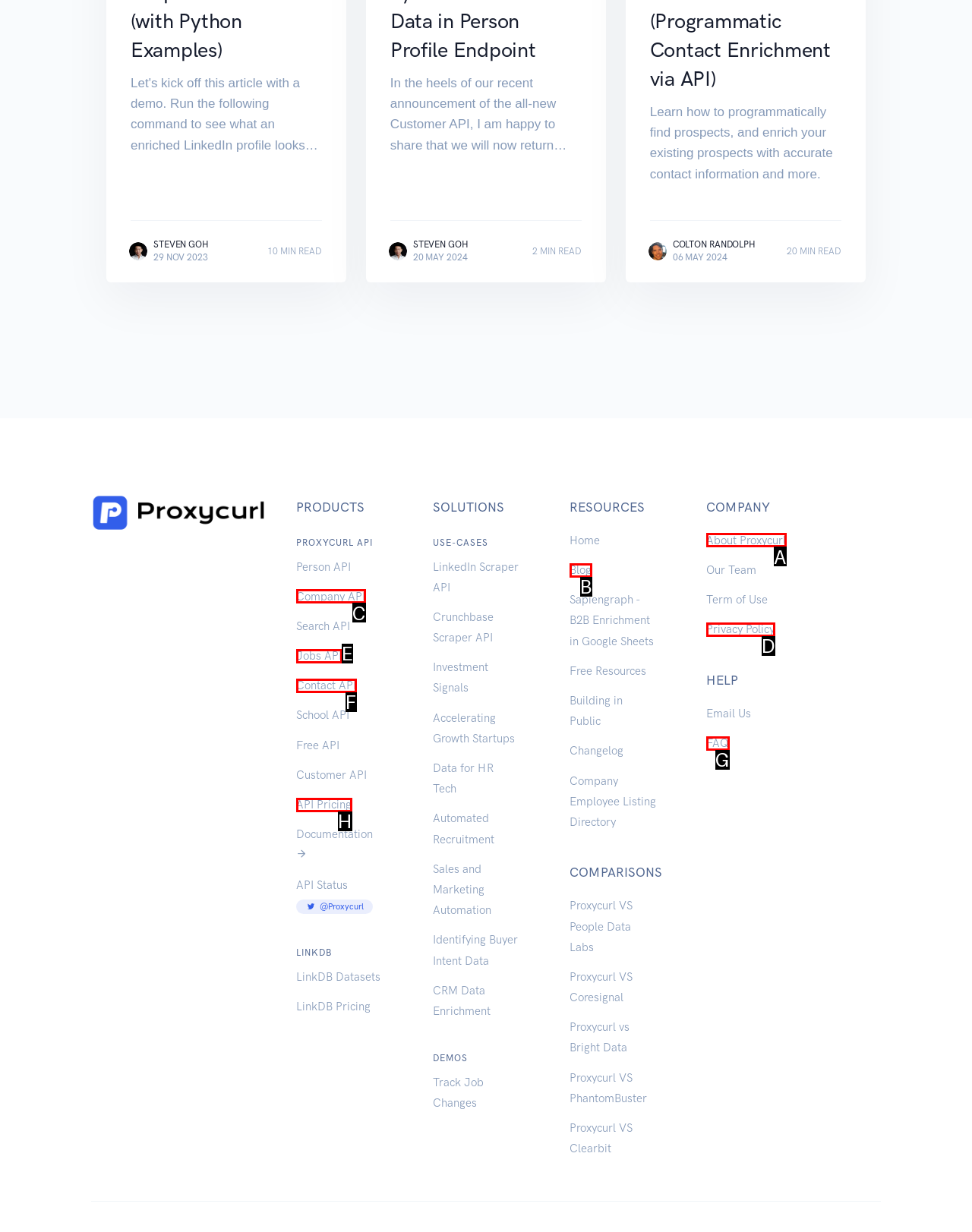Identify the letter that best matches this UI element description: Facebook
Answer with the letter from the given options.

None